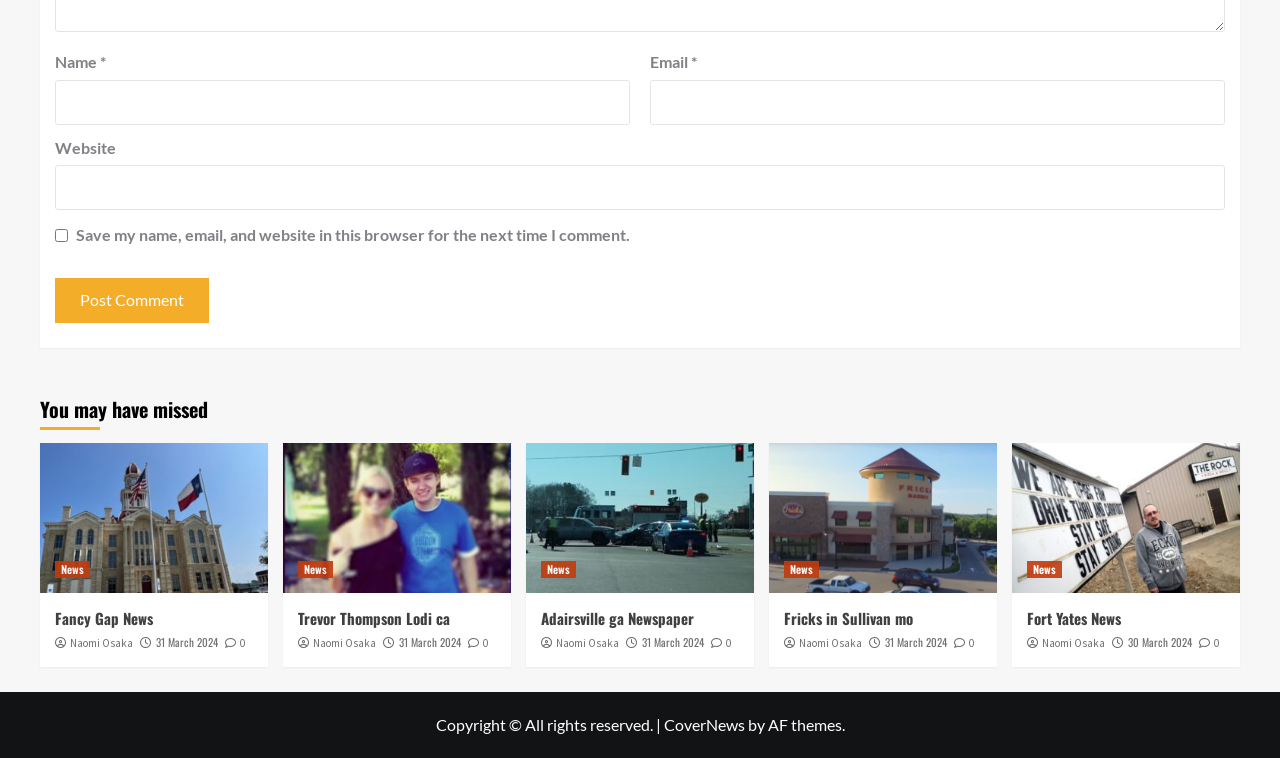Indicate the bounding box coordinates of the element that must be clicked to execute the instruction: "Click the 'Post Comment' button". The coordinates should be given as four float numbers between 0 and 1, i.e., [left, top, right, bottom].

[0.043, 0.367, 0.163, 0.426]